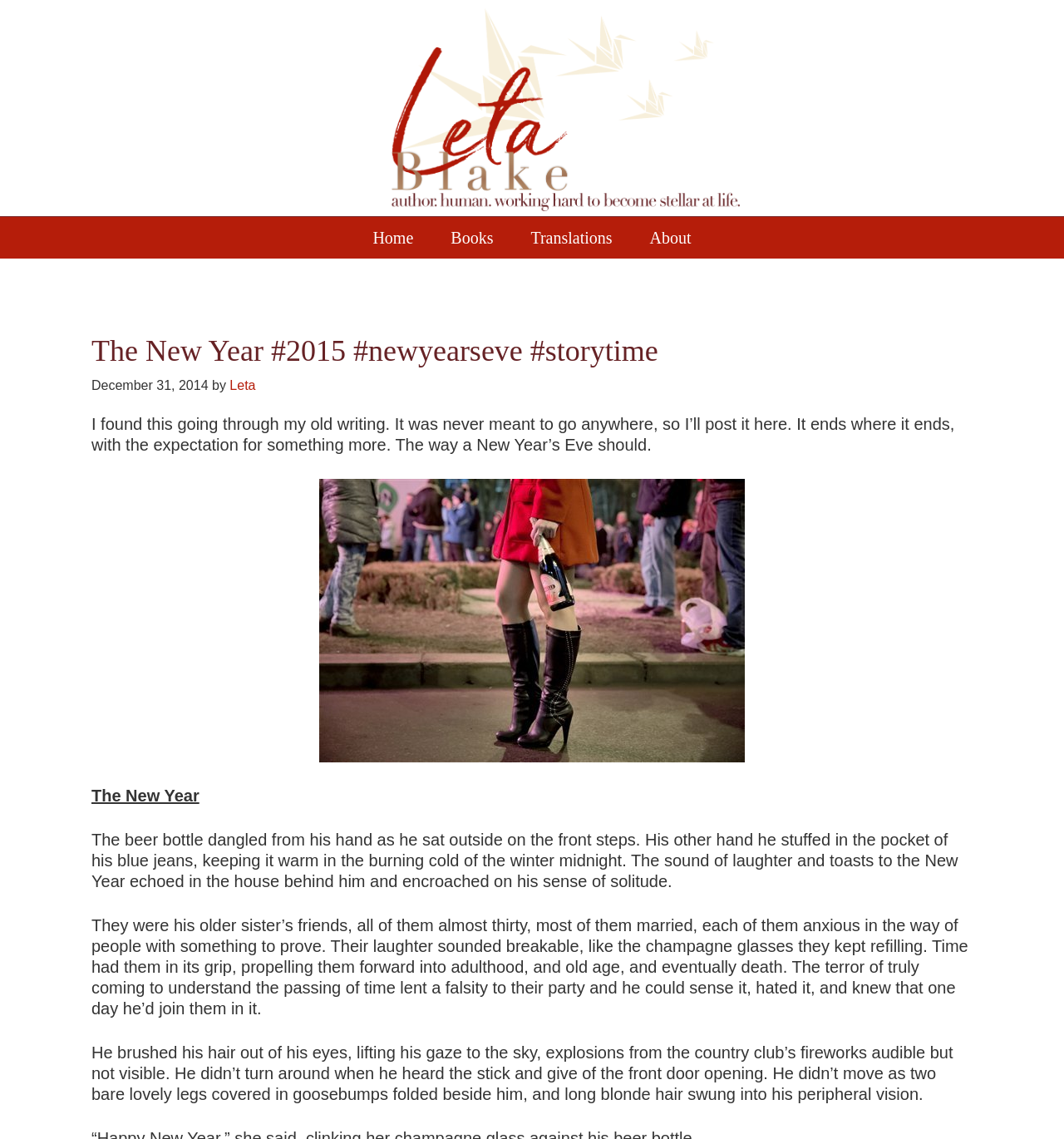Find the bounding box coordinates for the area you need to click to carry out the instruction: "Subscribe to the blog". The coordinates should be four float numbers between 0 and 1, indicated as [left, top, right, bottom].

None